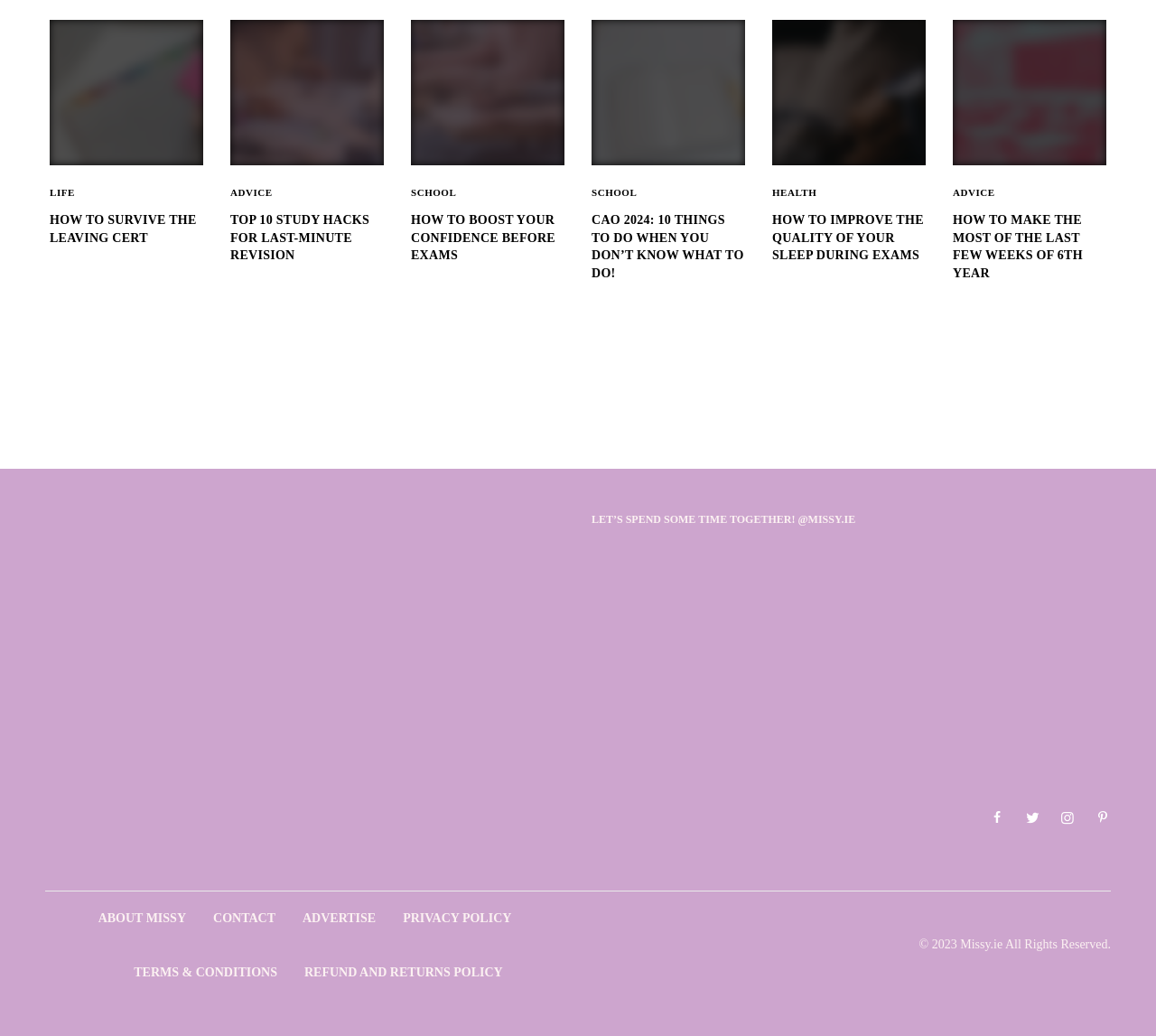Answer in one word or a short phrase: 
What is the topic of the third article?

CAO 2024